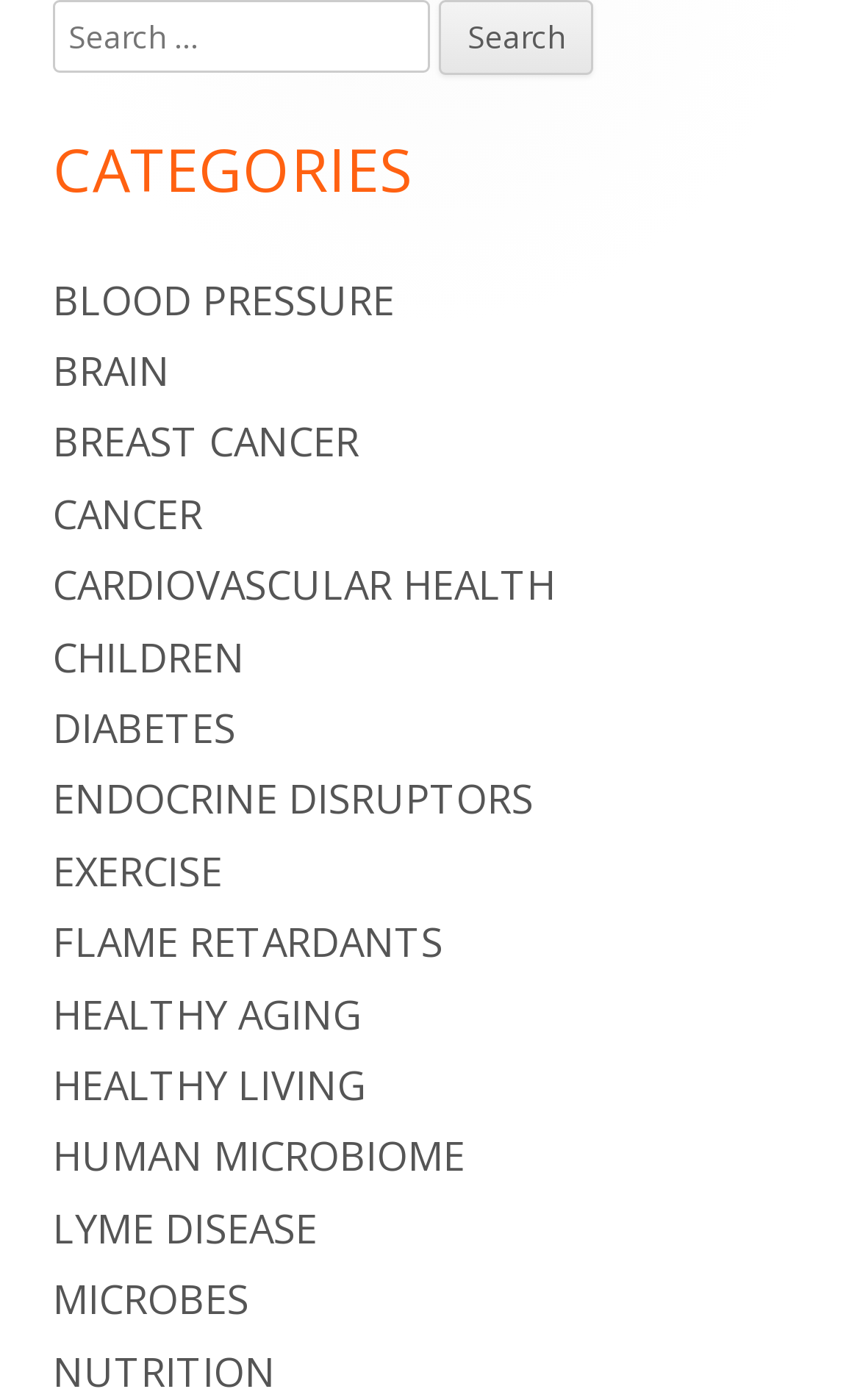Please respond to the question with a concise word or phrase:
How many categories are listed?

19